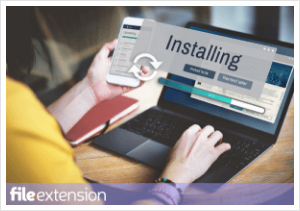What is subtly integrated into the lower portion of the image?
Please describe in detail the information shown in the image to answer the question.

The branding 'fileextension' is subtly integrated into the lower portion of the image, reinforcing the focus on software compatibility and installation guidance. This suggests that the image is related to managing file extensions and providing guidance on installing software to open specific file types.